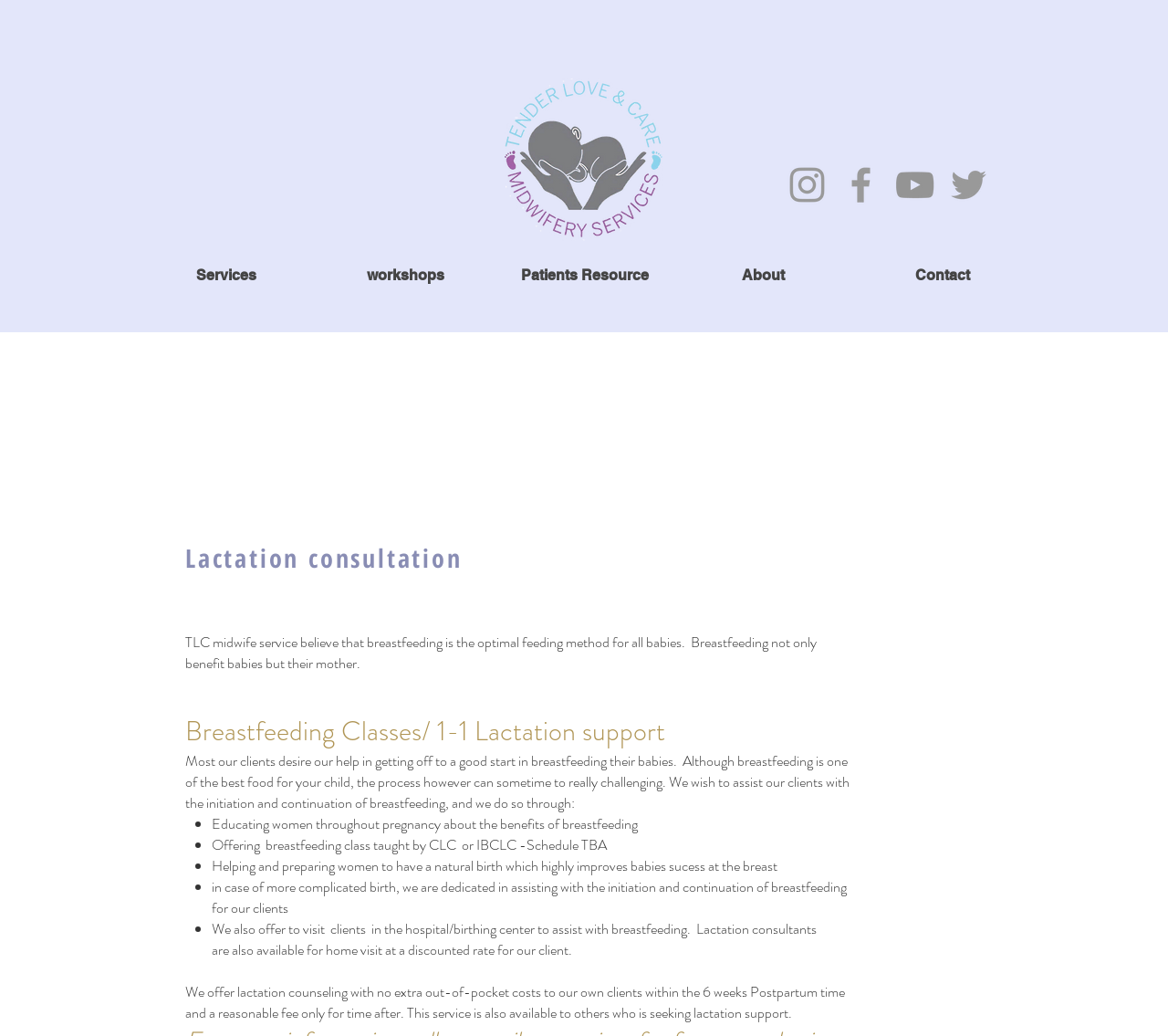Please specify the coordinates of the bounding box for the element that should be clicked to carry out this instruction: "Click the Instagram icon". The coordinates must be four float numbers between 0 and 1, formatted as [left, top, right, bottom].

[0.671, 0.156, 0.711, 0.201]